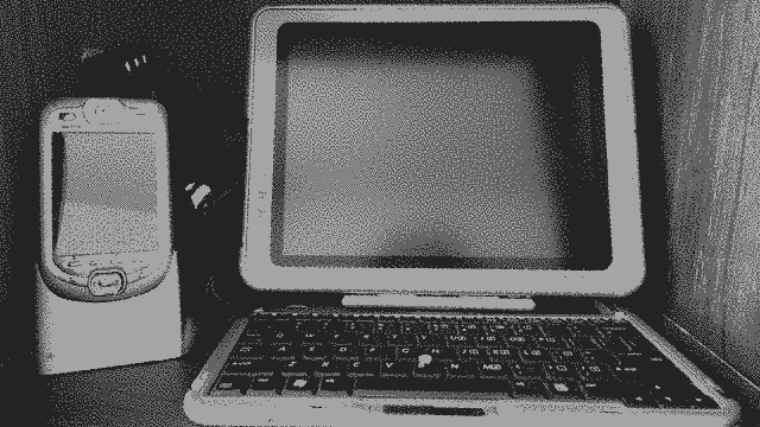What is the background color of the image?
Refer to the screenshot and respond with a concise word or phrase.

Dark